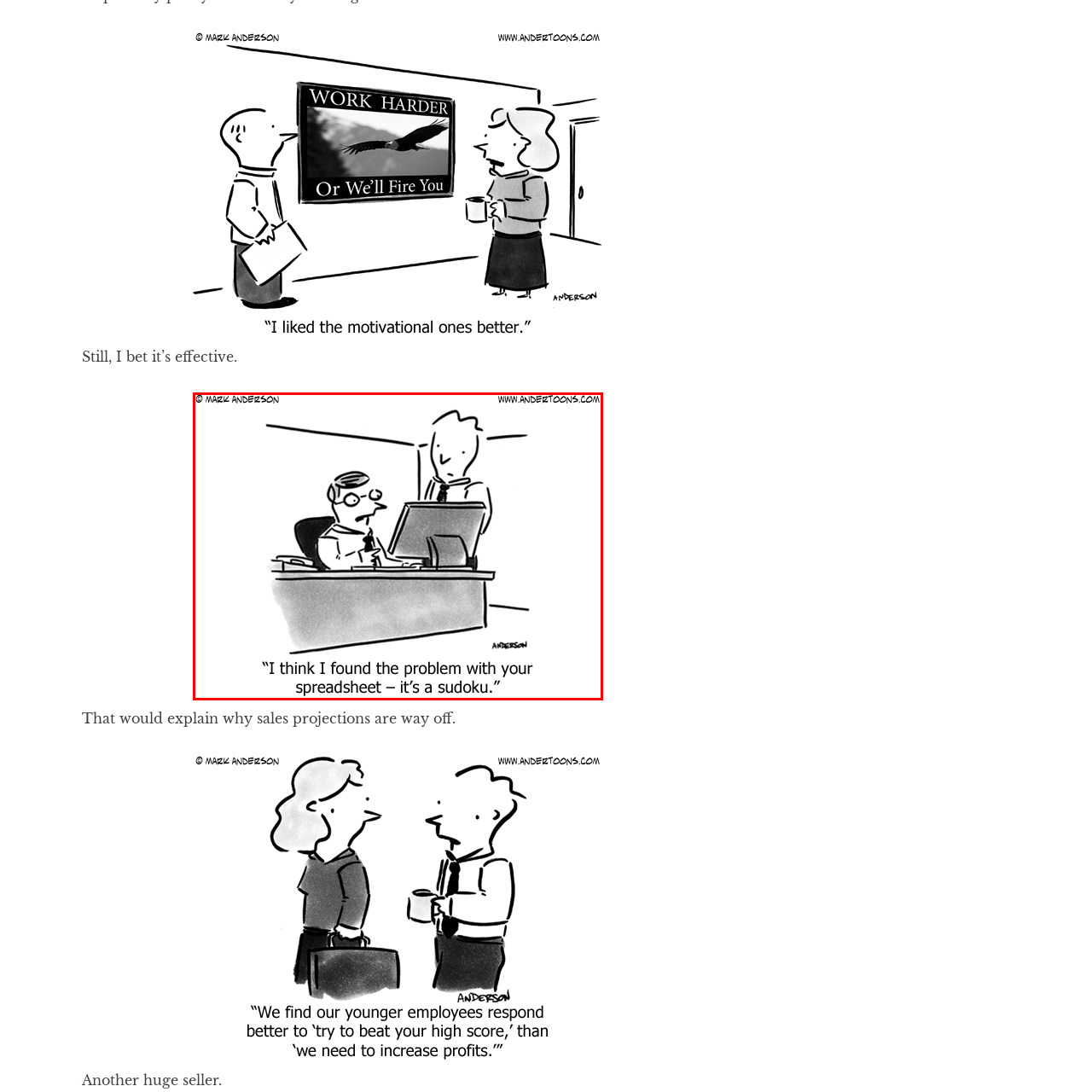What is the second character's expression?
Refer to the image enclosed in the red bounding box and answer the question thoroughly.

The second character, standing beside the first character, delivers the punchline with a confident expression, which contrasts with the perplexed expression of the first character.